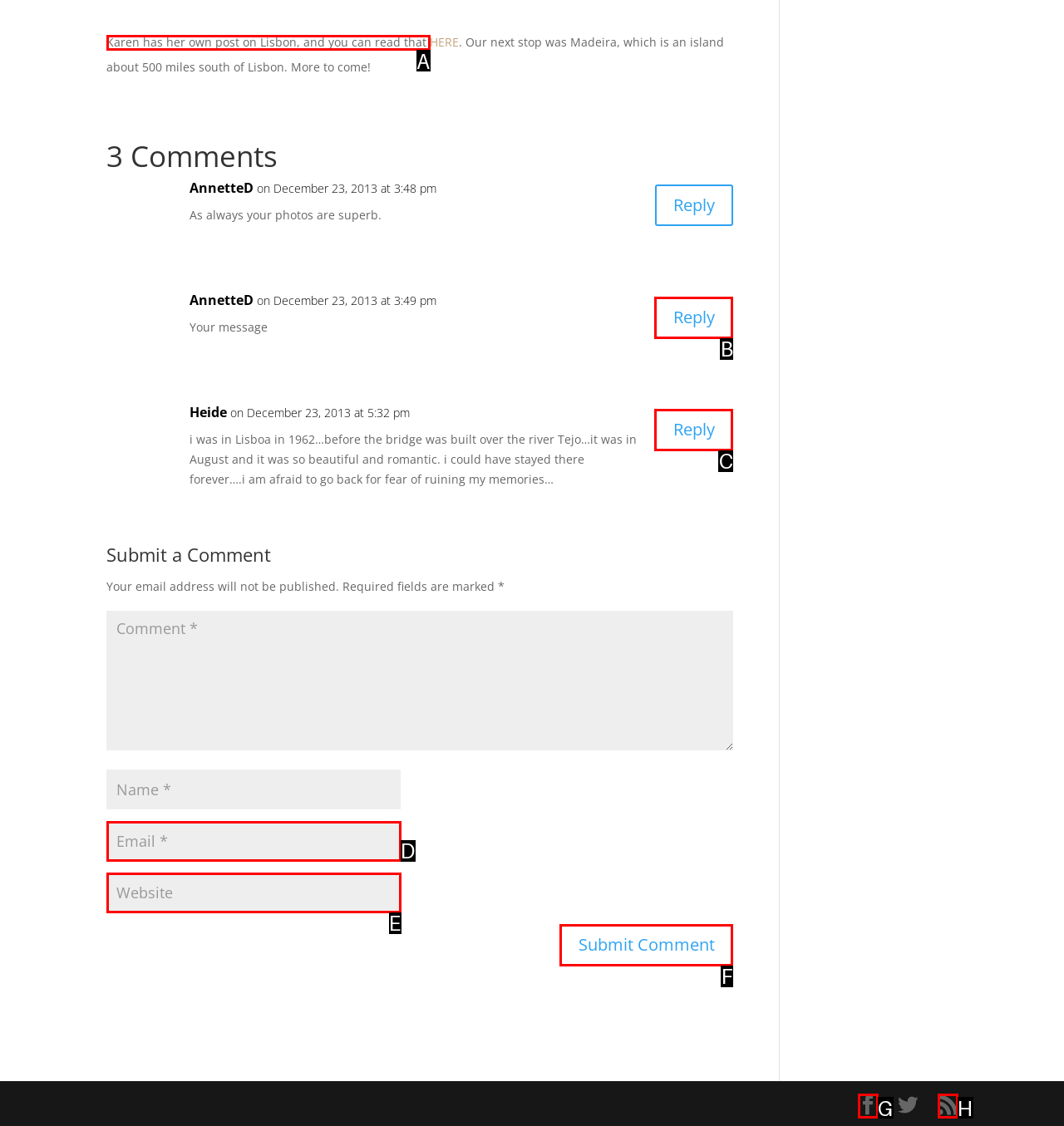Select the appropriate HTML element that needs to be clicked to execute the following task: Read Karen's post on Lisbon. Respond with the letter of the option.

A